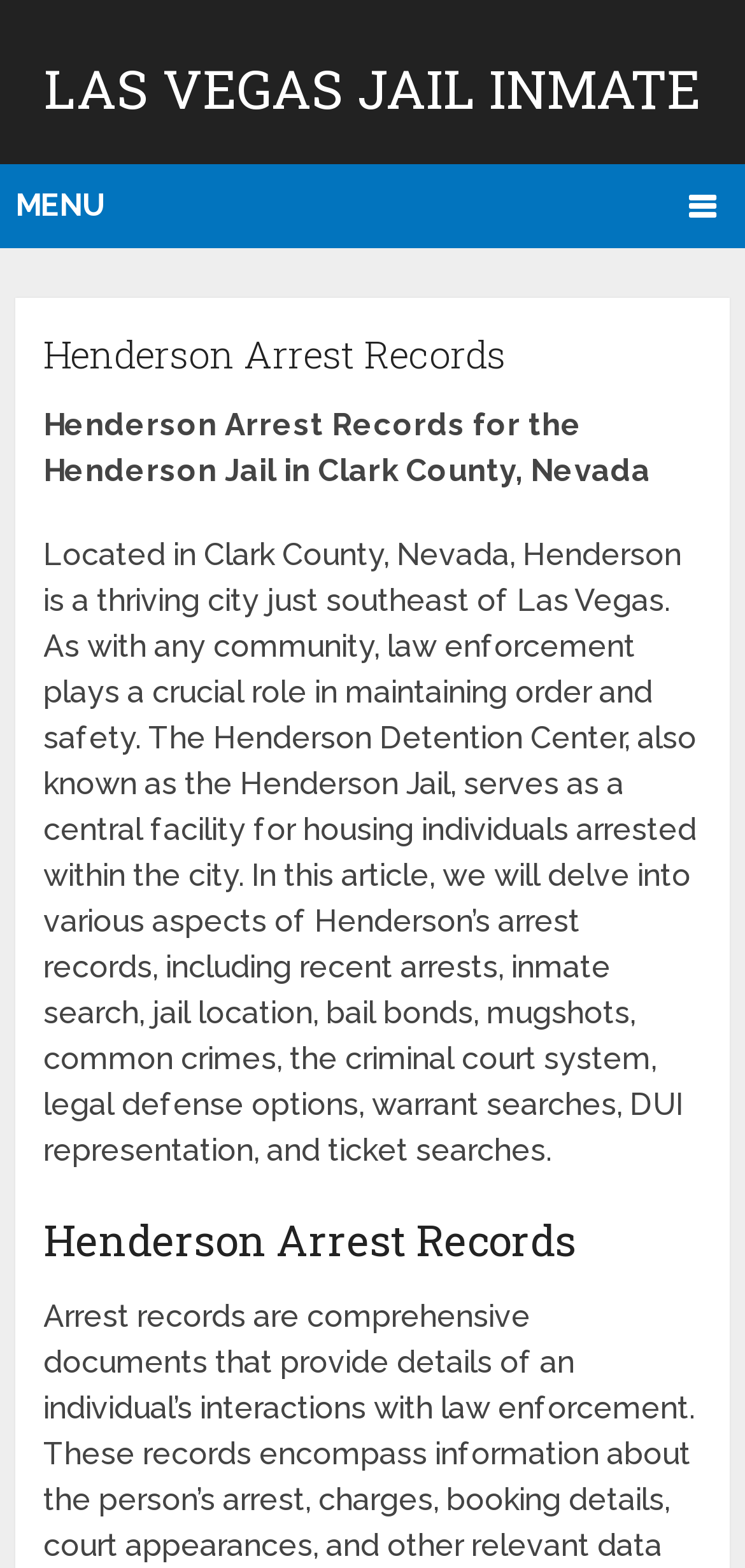Give a detailed account of the webpage.

The webpage is about Henderson Arrest Records, specifically focusing on the Henderson Jail in Clark County, Nevada. At the top, there is a large heading "LAS VEGAS JAIL INMATE" with a link below it. To the left of this heading, there is a menu link with an icon. 

Below the heading, there is a section with a smaller heading "Henderson Arrest Records" followed by a paragraph of text that provides an overview of the city of Henderson and the role of law enforcement. This text explains that the Henderson Detention Center, also known as the Henderson Jail, serves as a central facility for housing individuals arrested within the city. The paragraph also outlines the various aspects of Henderson's arrest records that will be covered in the article, including recent arrests, inmate search, jail location, and more.

Further down, there is another heading "Henderson Arrest Records" that appears to be a subheading or a section title.